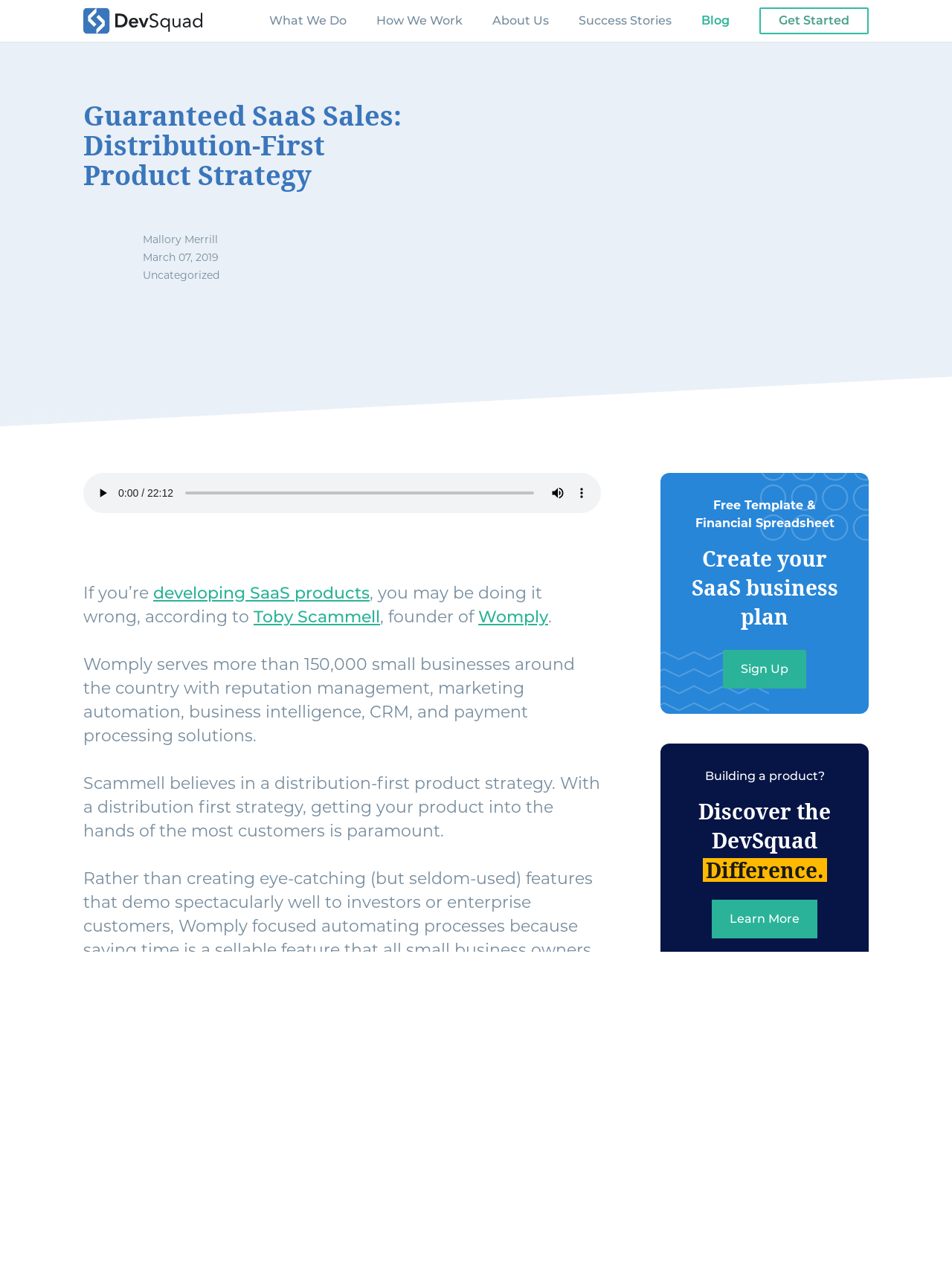What is the name of the company that serves small businesses?
Ensure your answer is thorough and detailed.

The company that serves small businesses is Womply, and it is mentioned in the article as providing services such as reputation management, marketing automation, business intelligence, CRM, and payment processing solutions to over 150,000 small businesses around the country.